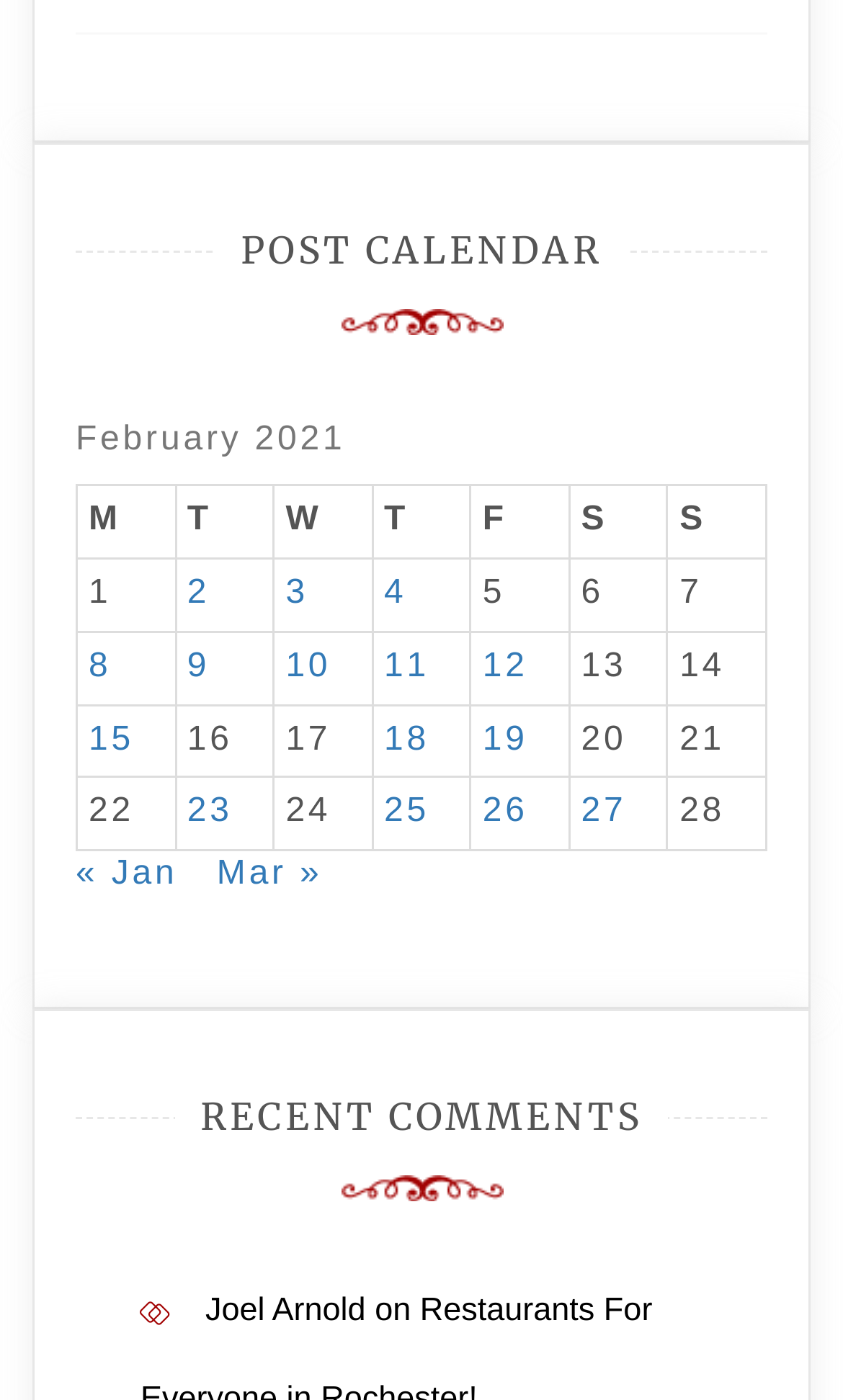Please identify the coordinates of the bounding box for the clickable region that will accomplish this instruction: "Go to next month".

[0.257, 0.611, 0.383, 0.638]